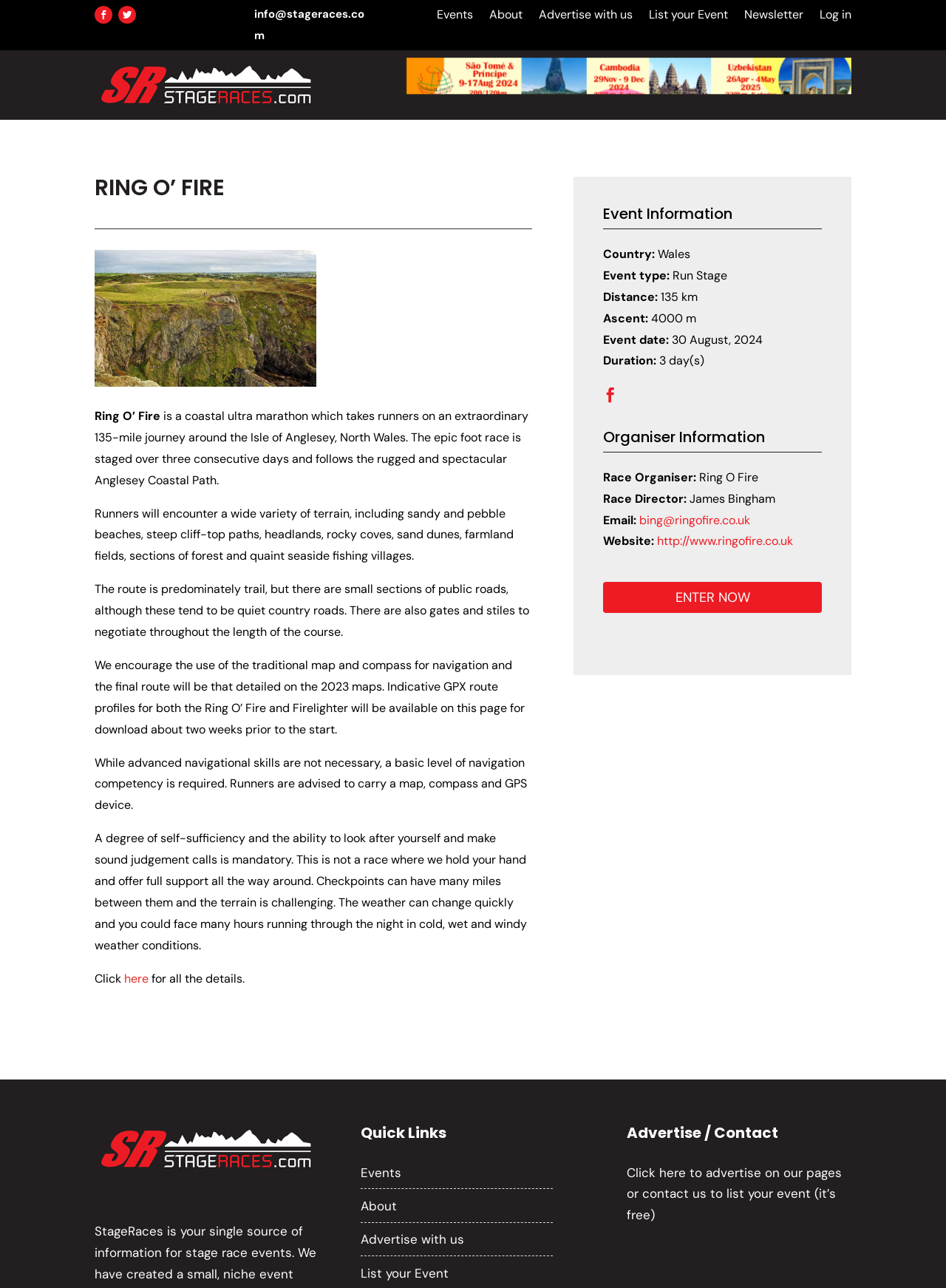What is the email of the race director?
Using the image, provide a concise answer in one word or a short phrase.

bing@ringofire.co.uk